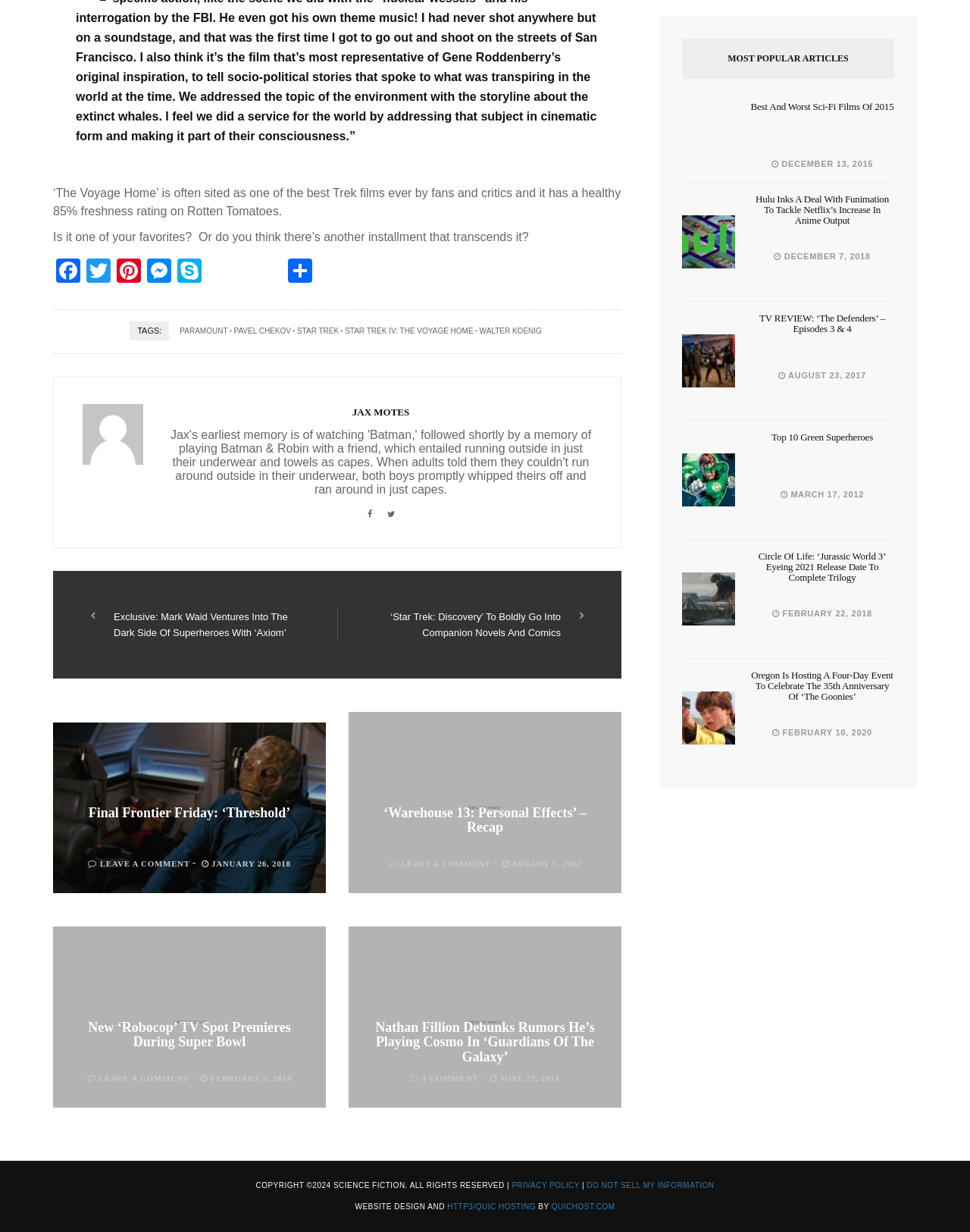Respond to the question below with a concise word or phrase:
What is the category of the article with the heading 'Best And Worst Sci-Fi Films Of 2015'?

MOST POPULAR ARTICLES